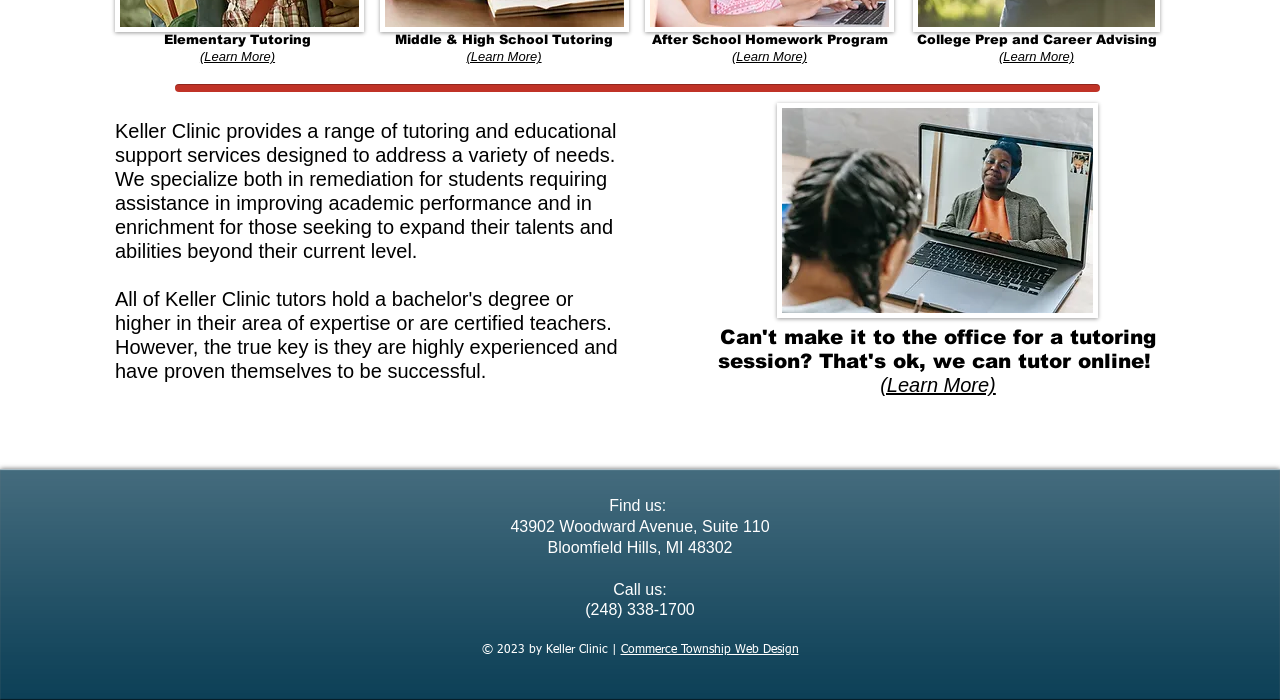Locate the bounding box of the user interface element based on this description: "(Learn More)".

[0.364, 0.071, 0.423, 0.092]